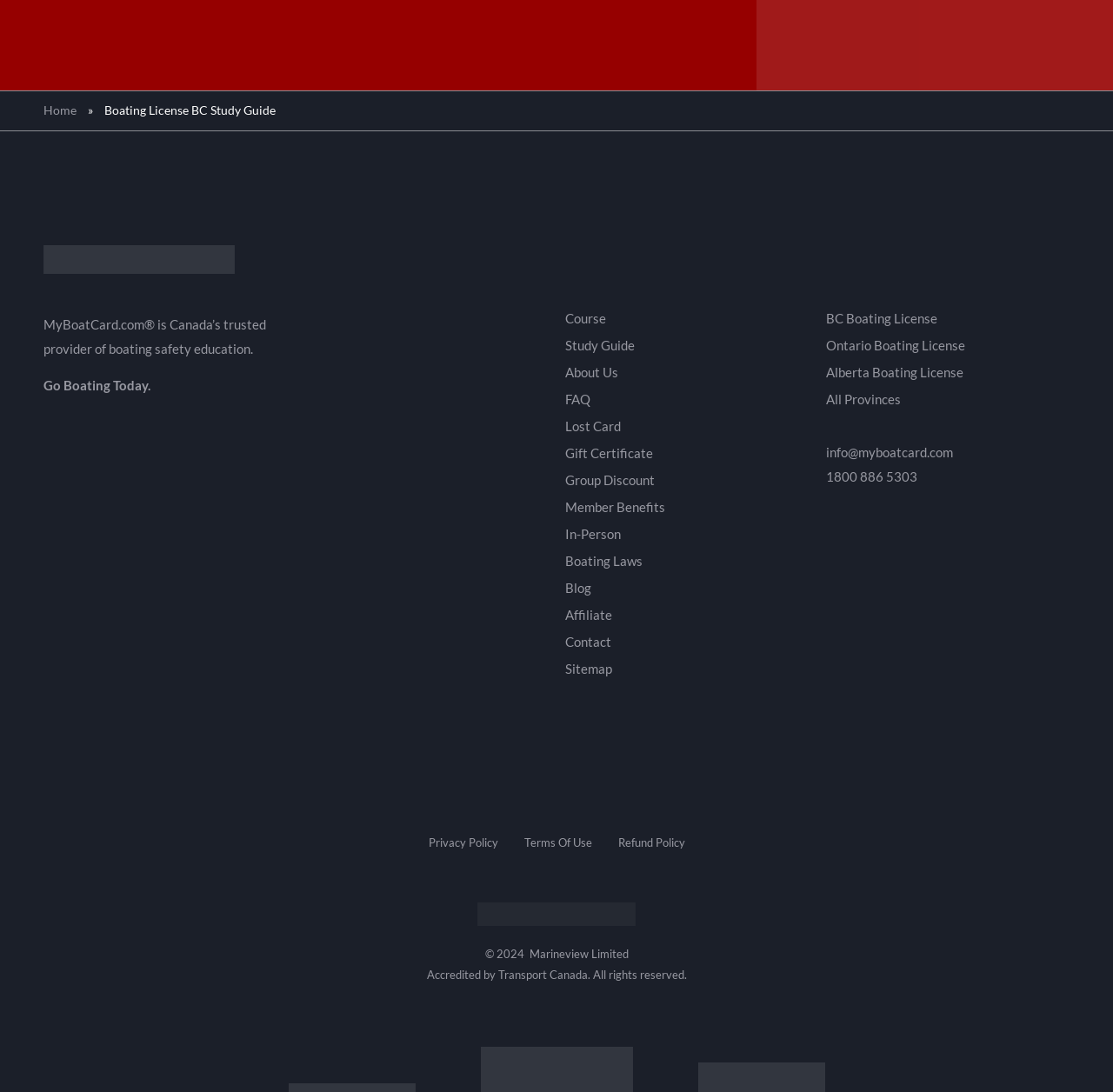Highlight the bounding box coordinates of the element you need to click to perform the following instruction: "Click on the 'Privacy Policy' link."

[0.373, 0.761, 0.459, 0.784]